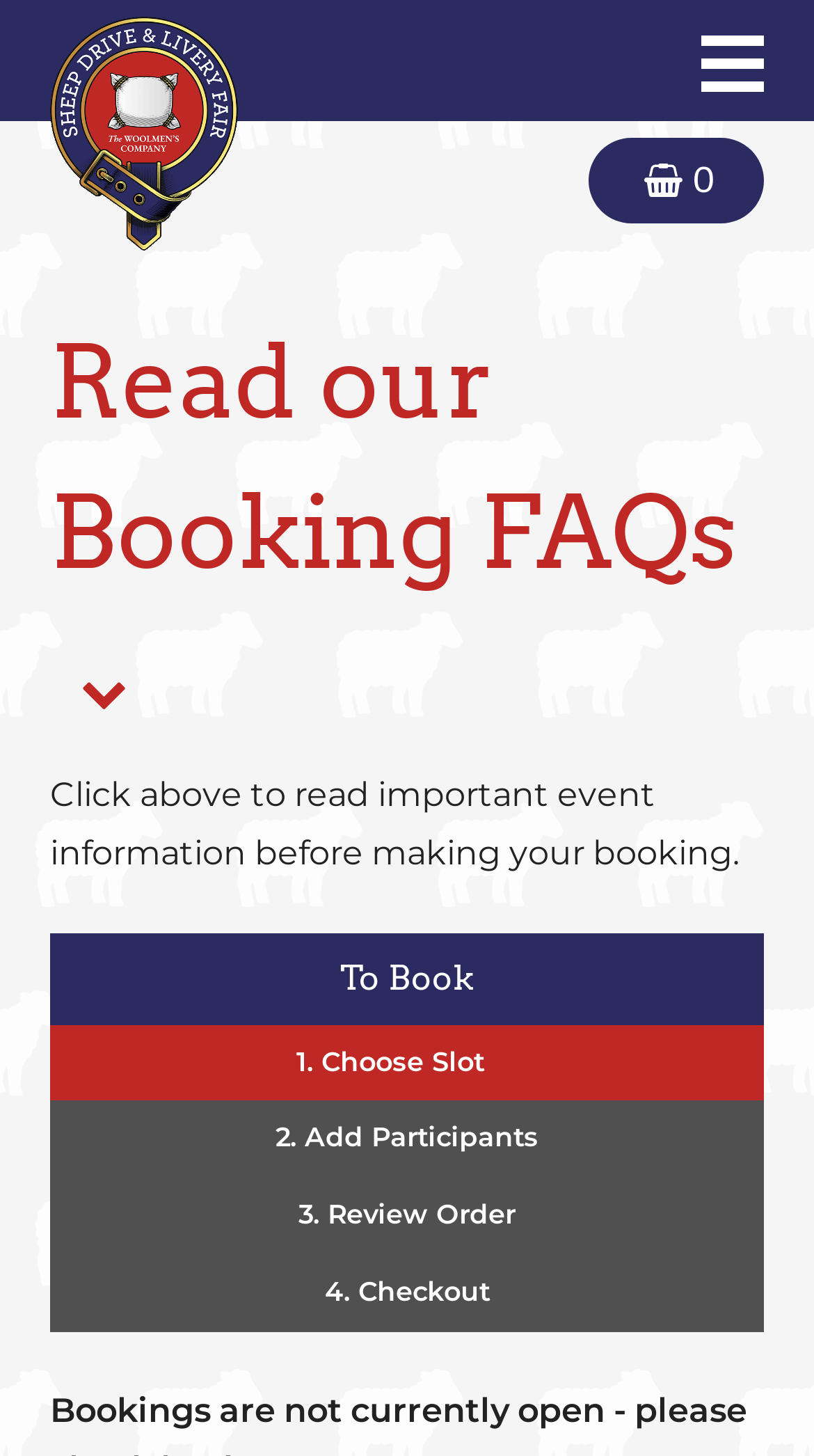Identify the bounding box coordinates for the UI element described as follows: 0. Use the format (top-left x, top-left y, bottom-right x, bottom-right y) and ensure all values are floating point numbers between 0 and 1.

[0.722, 0.094, 0.938, 0.153]